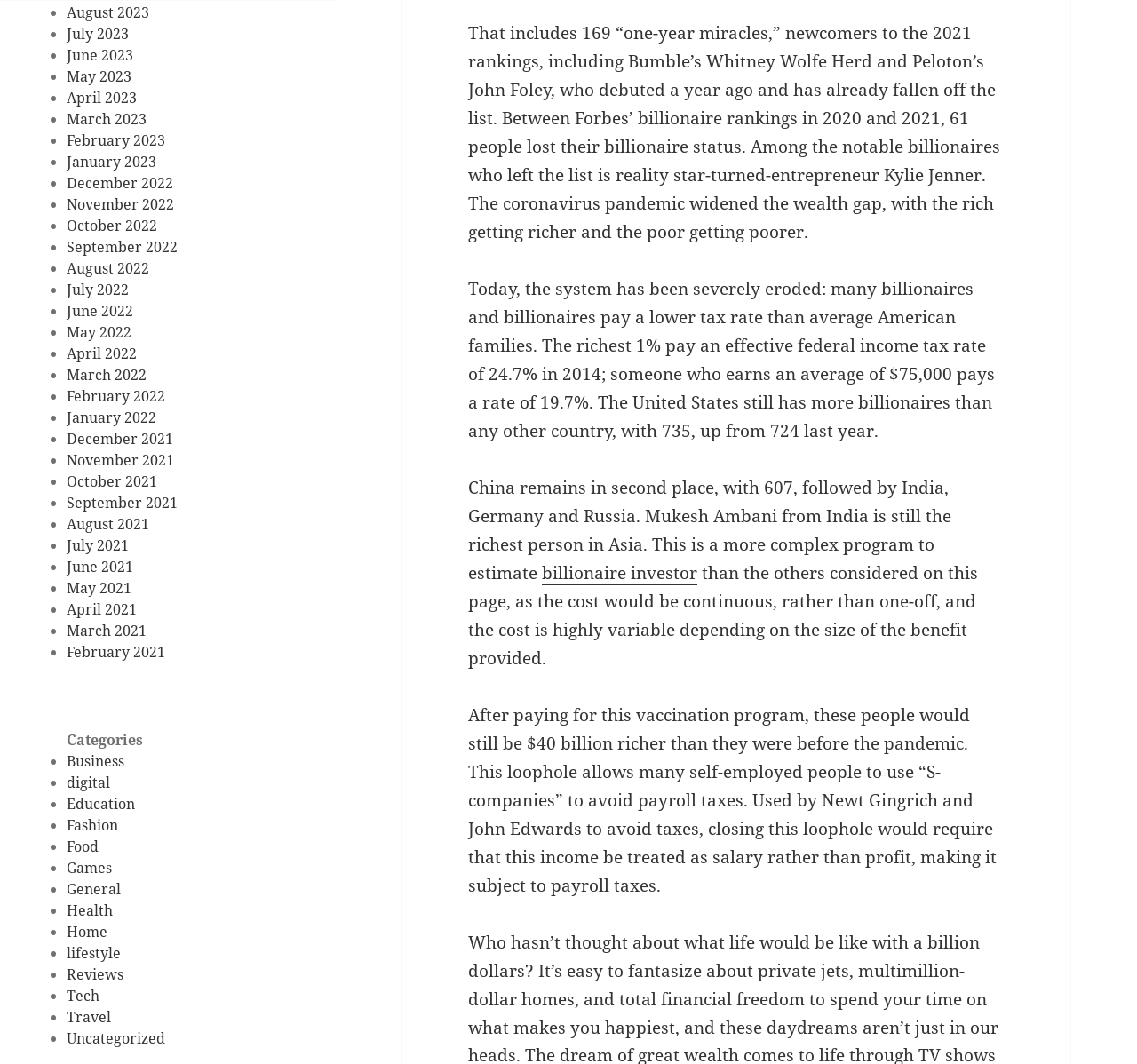Please determine the bounding box coordinates of the element to click in order to execute the following instruction: "Follow Awesome Black on Facebook". The coordinates should be four float numbers between 0 and 1, specified as [left, top, right, bottom].

None